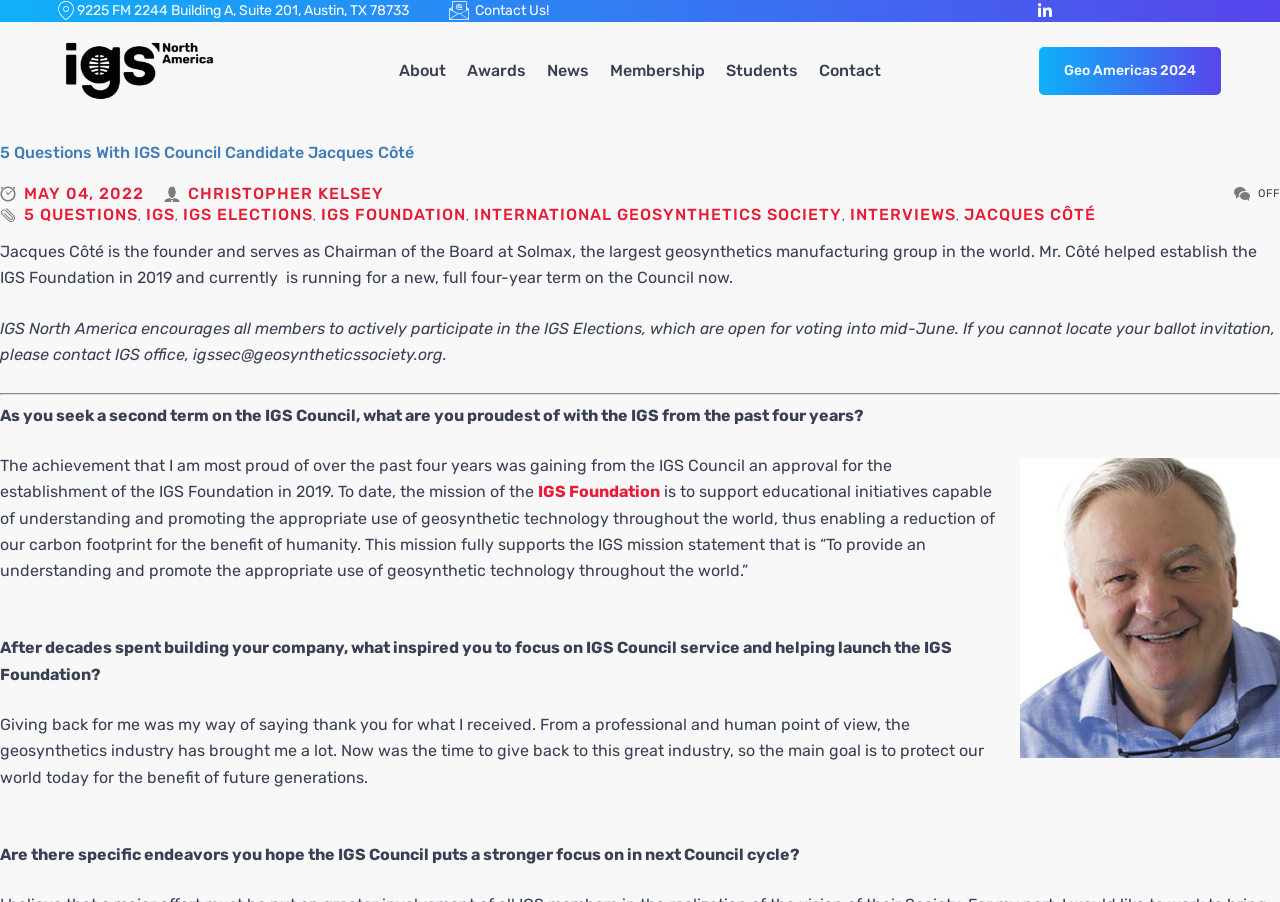Reply to the question with a single word or phrase:
What is Jacques Côté's profession?

Founder and Chairman of the Board at Solmax